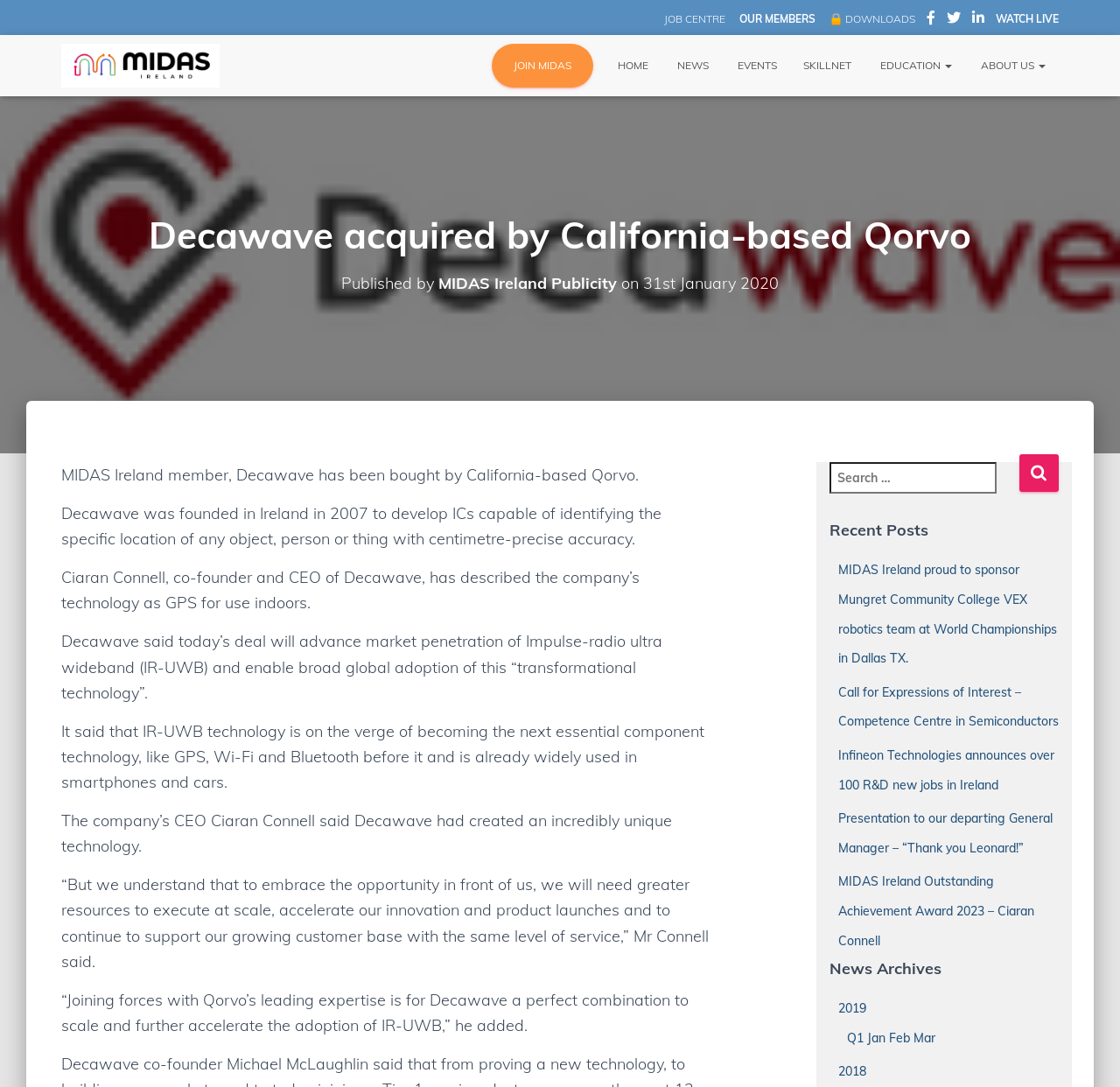Based on what you see in the screenshot, provide a thorough answer to this question: How many links are there in the 'Recent Posts' section?

The 'Recent Posts' section is identified by the heading element with the text 'Recent Posts'. Under this section, there are 5 link elements with texts 'MIDAS Ireland proud to sponsor Mungret Community College VEX robotics team at World Championships in Dallas TX.', 'Call for Expressions of Interest – Competence Centre in Semiconductors', 'Infineon Technologies announces over 100 R&D new jobs in Ireland', 'Presentation to our departing General Manager – “Thank you Leonard!”', and 'MIDAS Ireland Outstanding Achievement Award 2023 – Ciaran Connell'.